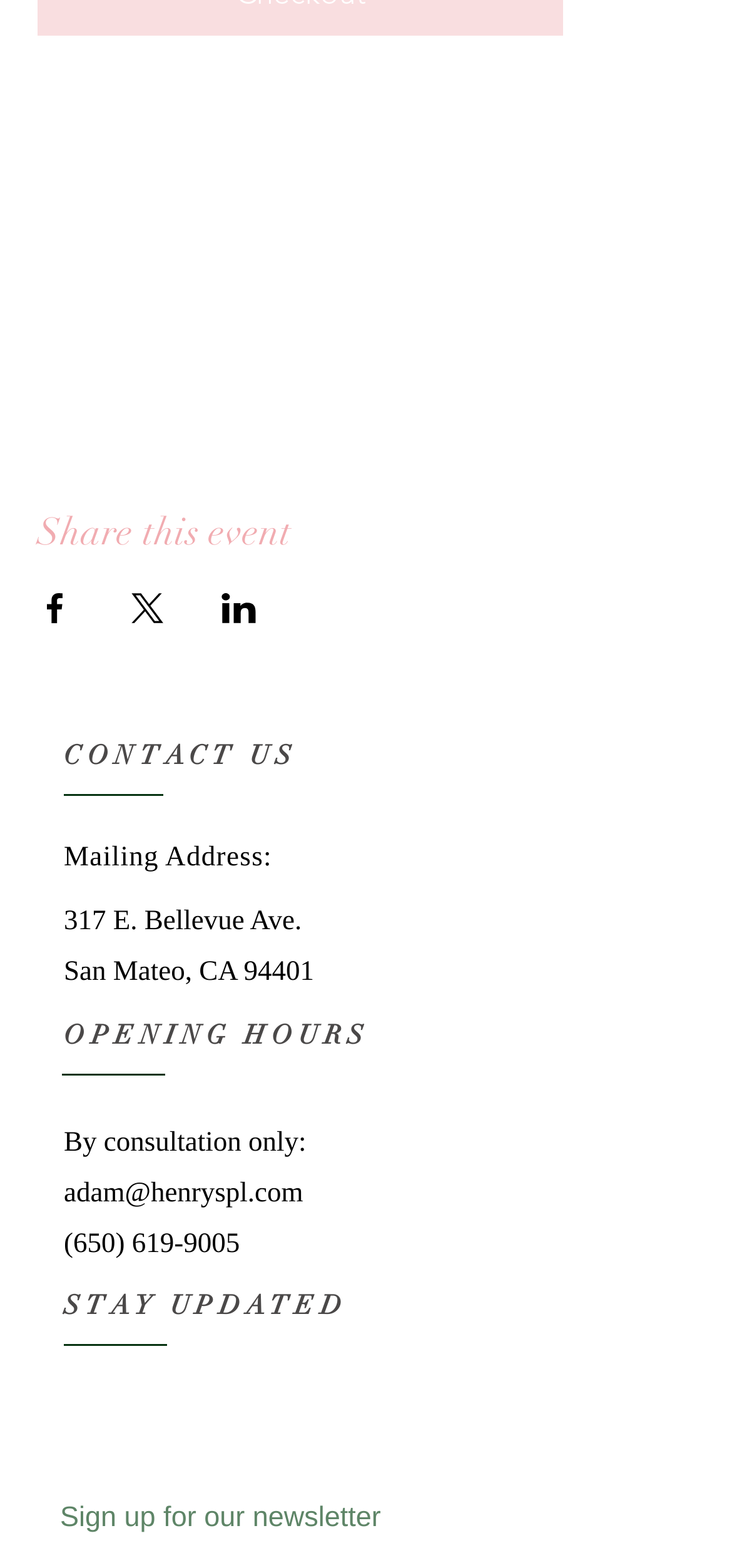Determine the bounding box coordinates of the element's region needed to click to follow the instruction: "view People-Cats stories". Provide these coordinates as four float numbers between 0 and 1, formatted as [left, top, right, bottom].

None